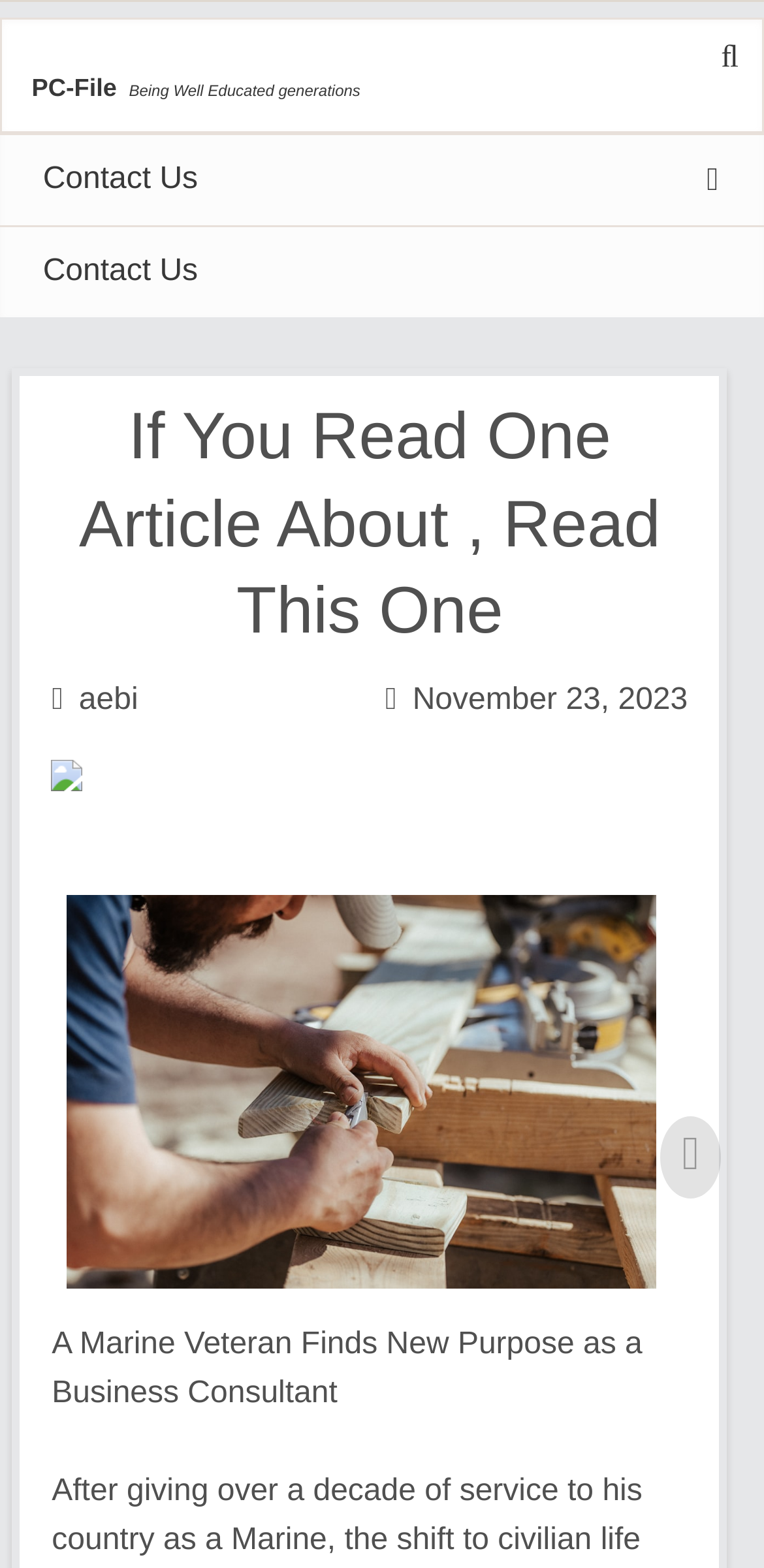What is the occupation of the Marine Veteran?
Provide a short answer using one word or a brief phrase based on the image.

Business Consultant